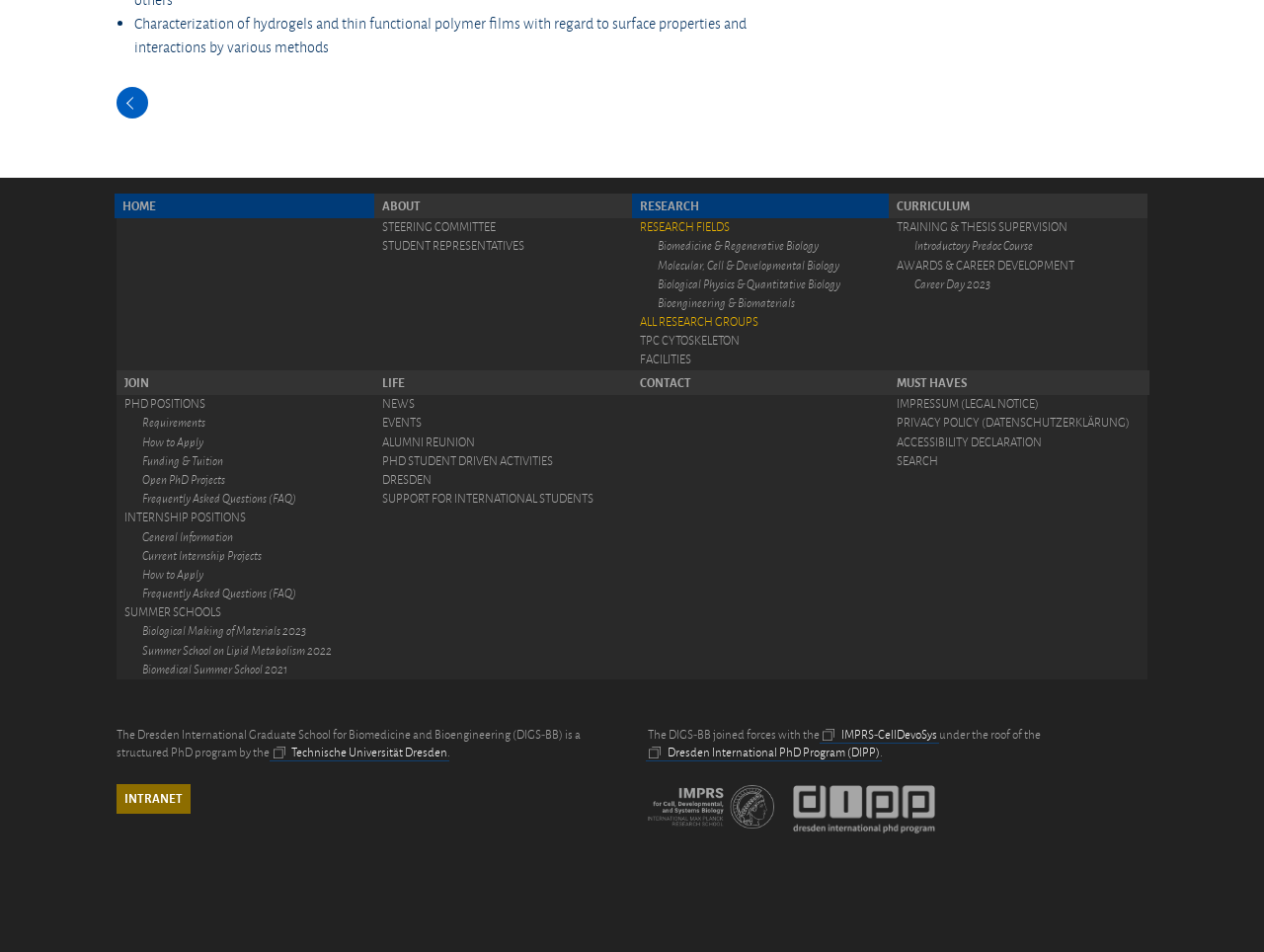What is the name of the PhD program?
Can you provide a detailed and comprehensive answer to the question?

I found the answer by looking at the StaticText element with the text 'The Dresden International Graduate School for Biomedicine and Bioengineering (DIGS-BB) is a structured PhD program by the'.